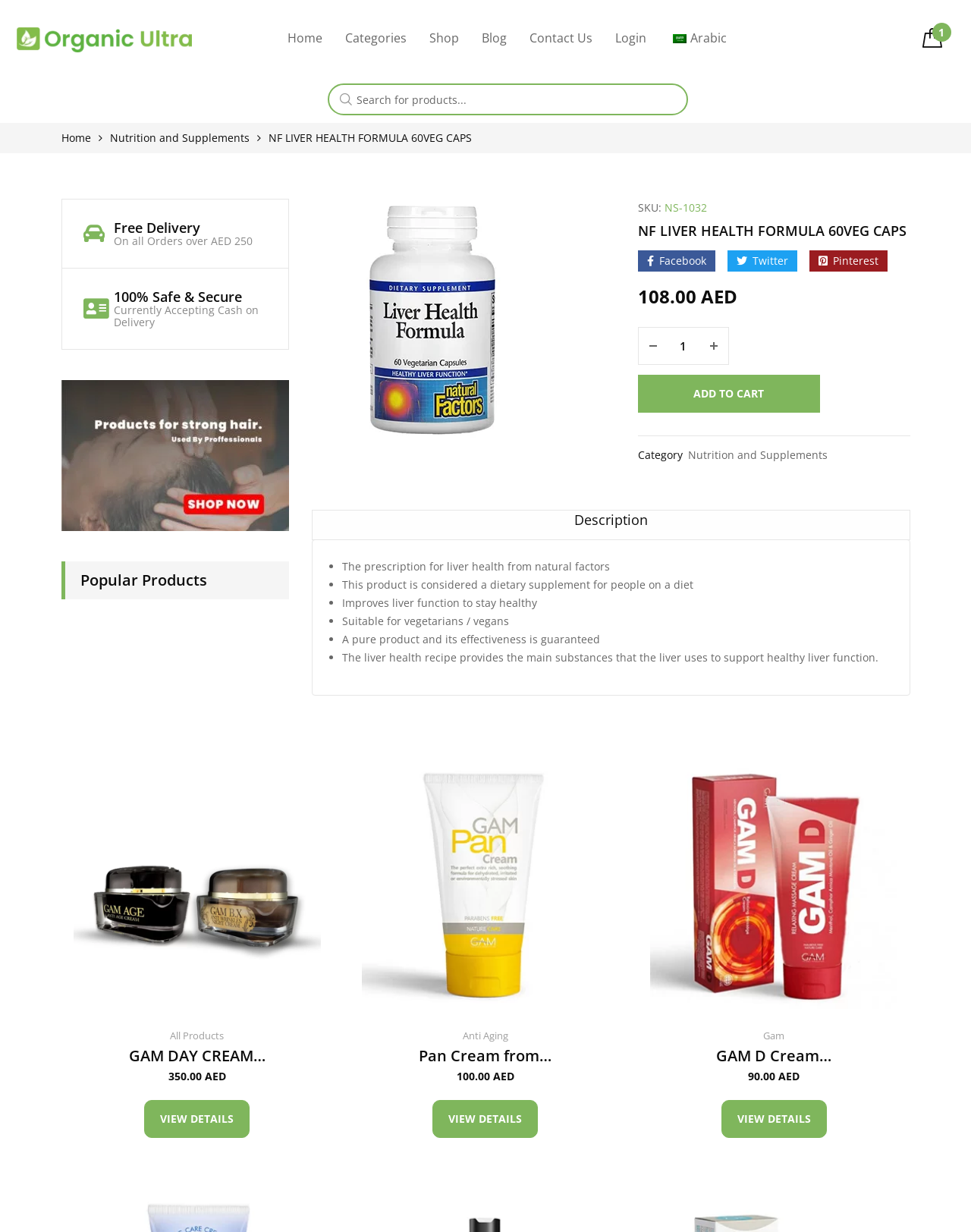What is the category of NF LIVER HEALTH FORMULA 60VEG CAPS?
Provide a one-word or short-phrase answer based on the image.

Nutrition and Supplements